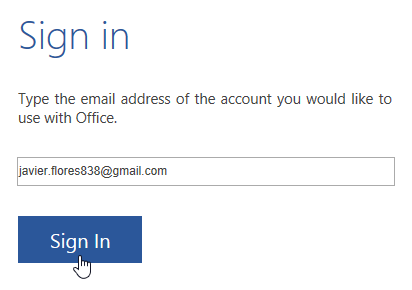Offer an in-depth caption that covers the entire scene depicted in the image.

The image displays a sign-in screen for Office 2013. The top section features a clear title reading "Sign in," indicating the purpose of the page. Below the title, there is a prompt instructing users to enter the email address associated with their Office account, encouraging them to seamlessly access their services. 

An email address is already filled in the input field, exemplifying how users are expected to input their information. A prominent blue button labeled "Sign In" is positioned below the email field, which users can click to proceed. A cursor hovers over the button, suggesting an actionable step. The overall layout is clean and professional, reflecting the design standards typical of Microsoft's interface.